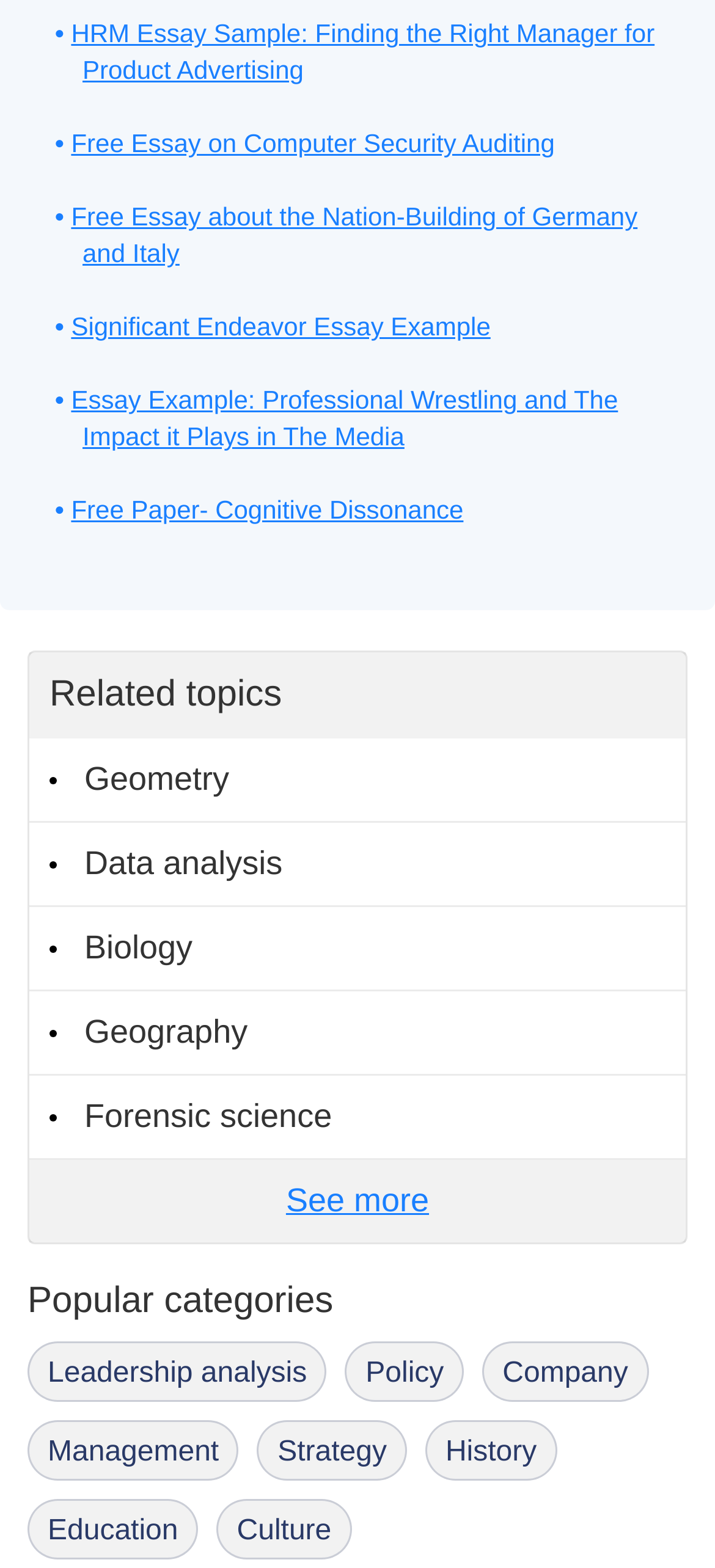What is the purpose of the 'See more' button?
Based on the image, provide a one-word or brief-phrase response.

To show more related topics